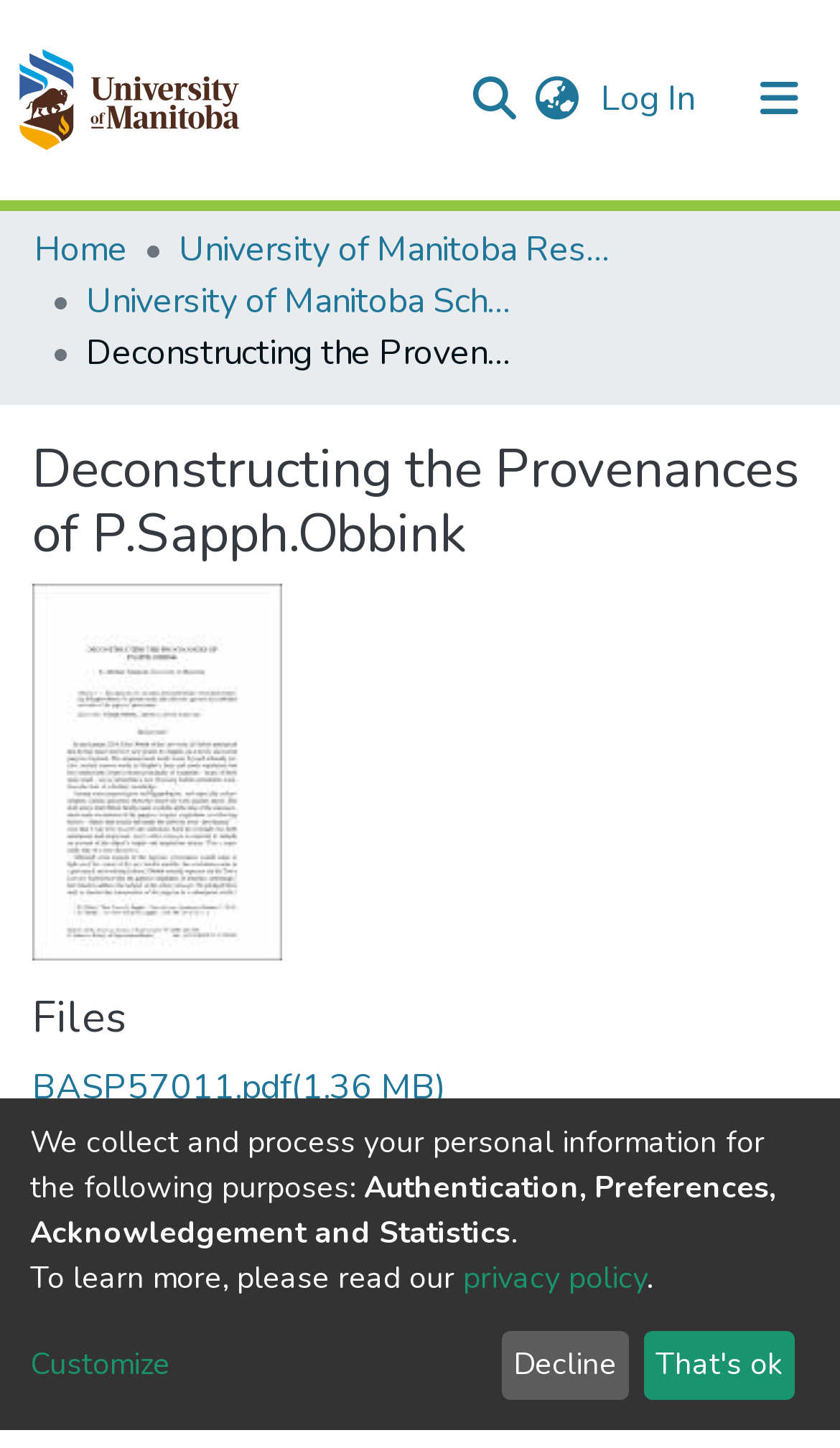Determine the coordinates of the bounding box for the clickable area needed to execute this instruction: "View Communities & Collections".

[0.041, 0.138, 0.513, 0.198]